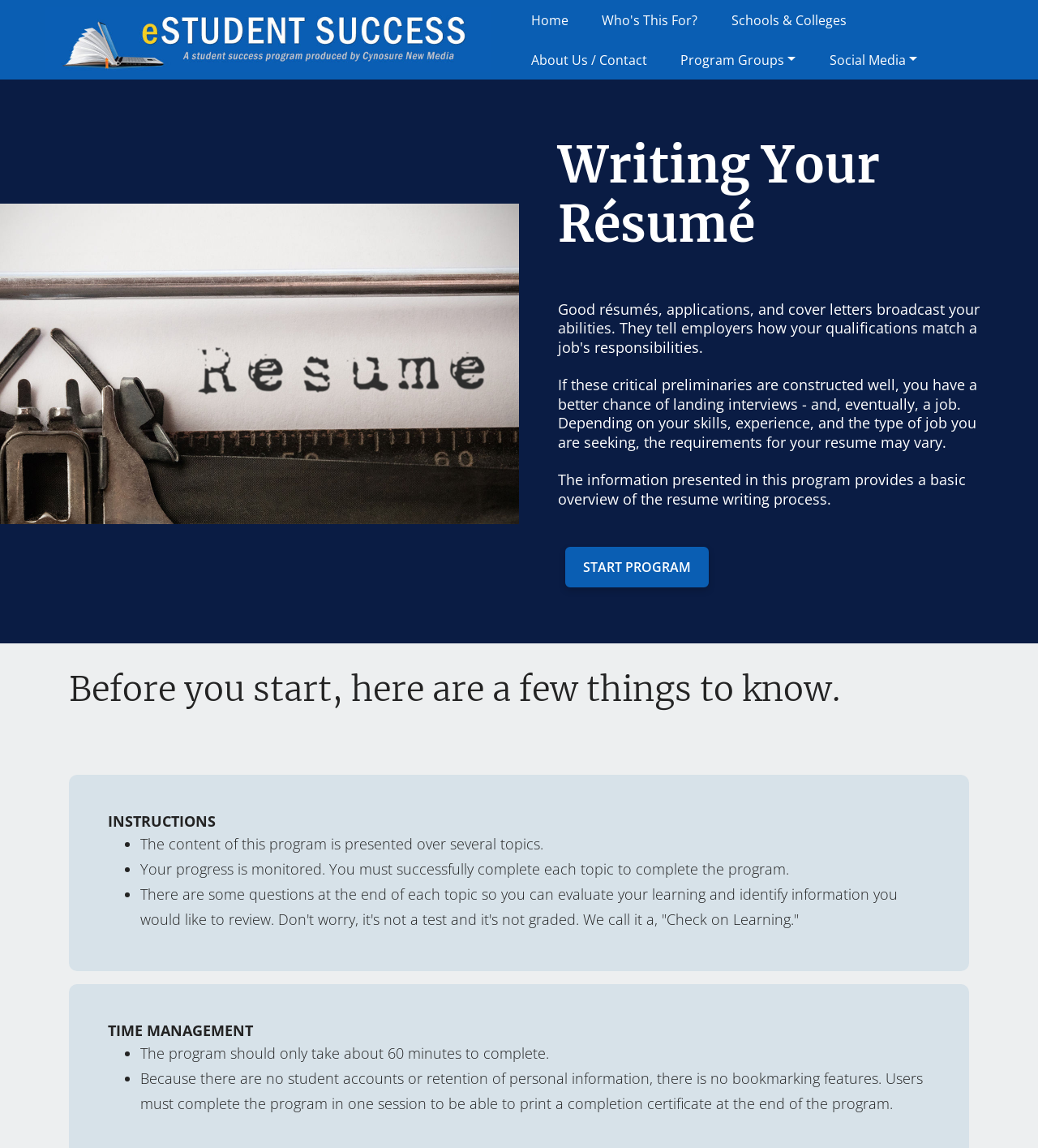Determine the bounding box for the UI element that matches this description: "Home".

[0.511, 0.006, 0.547, 0.029]